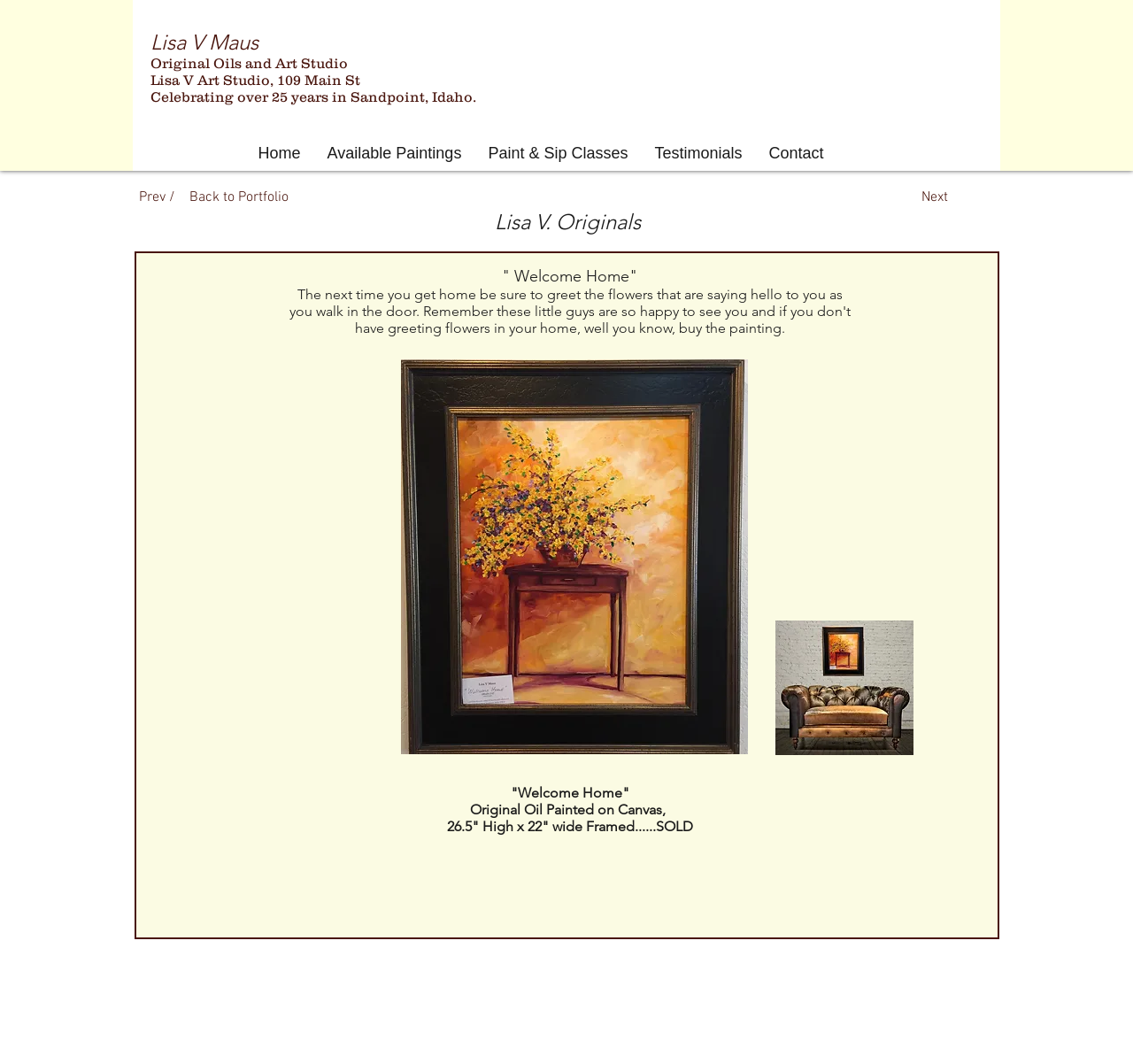Please answer the following question using a single word or phrase: Is the artwork 'Welcome Home' available for purchase?

No